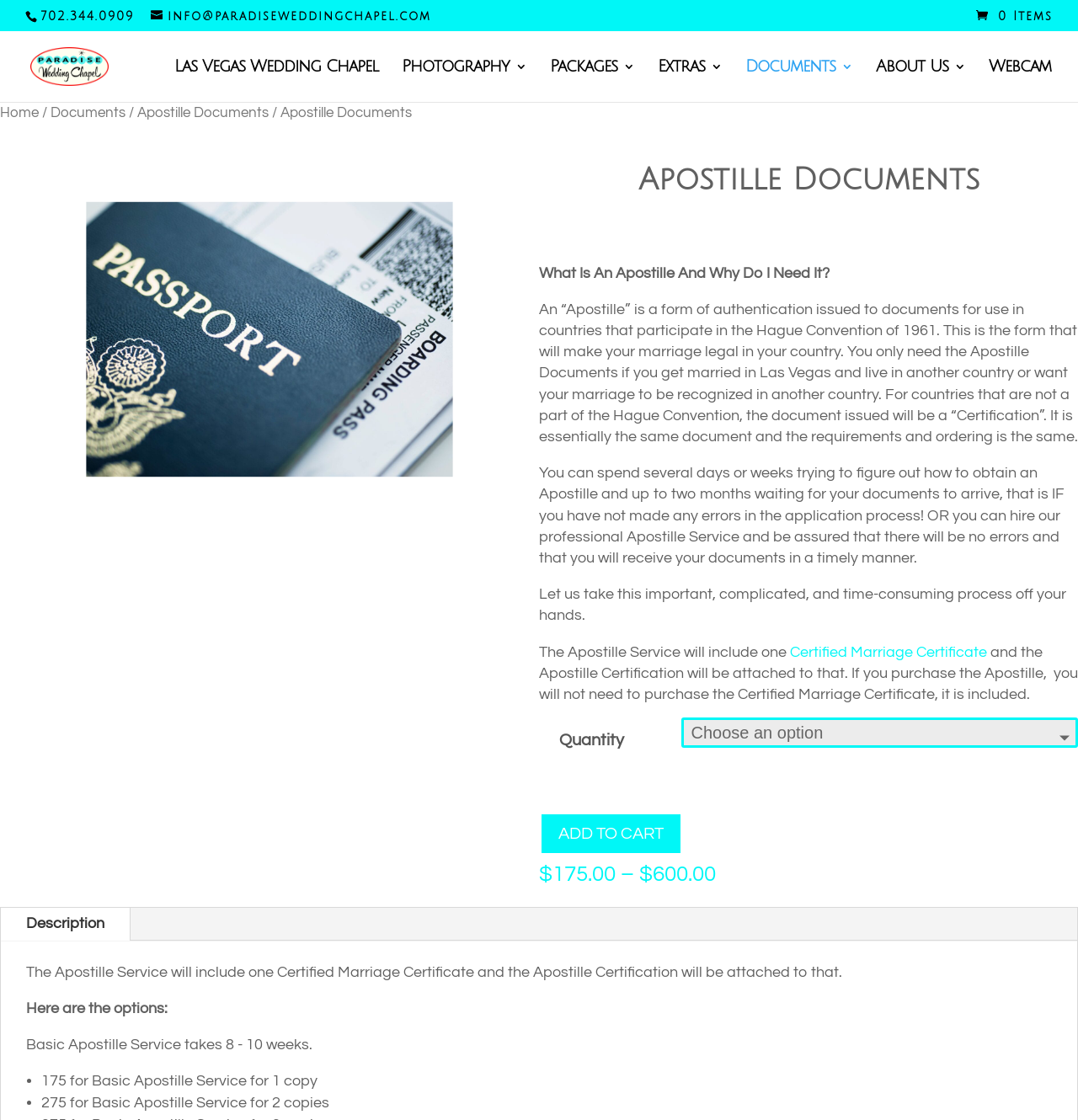Please identify the coordinates of the bounding box for the clickable region that will accomplish this instruction: "Click on the 'ADD TO CART' button".

[0.5, 0.725, 0.634, 0.764]